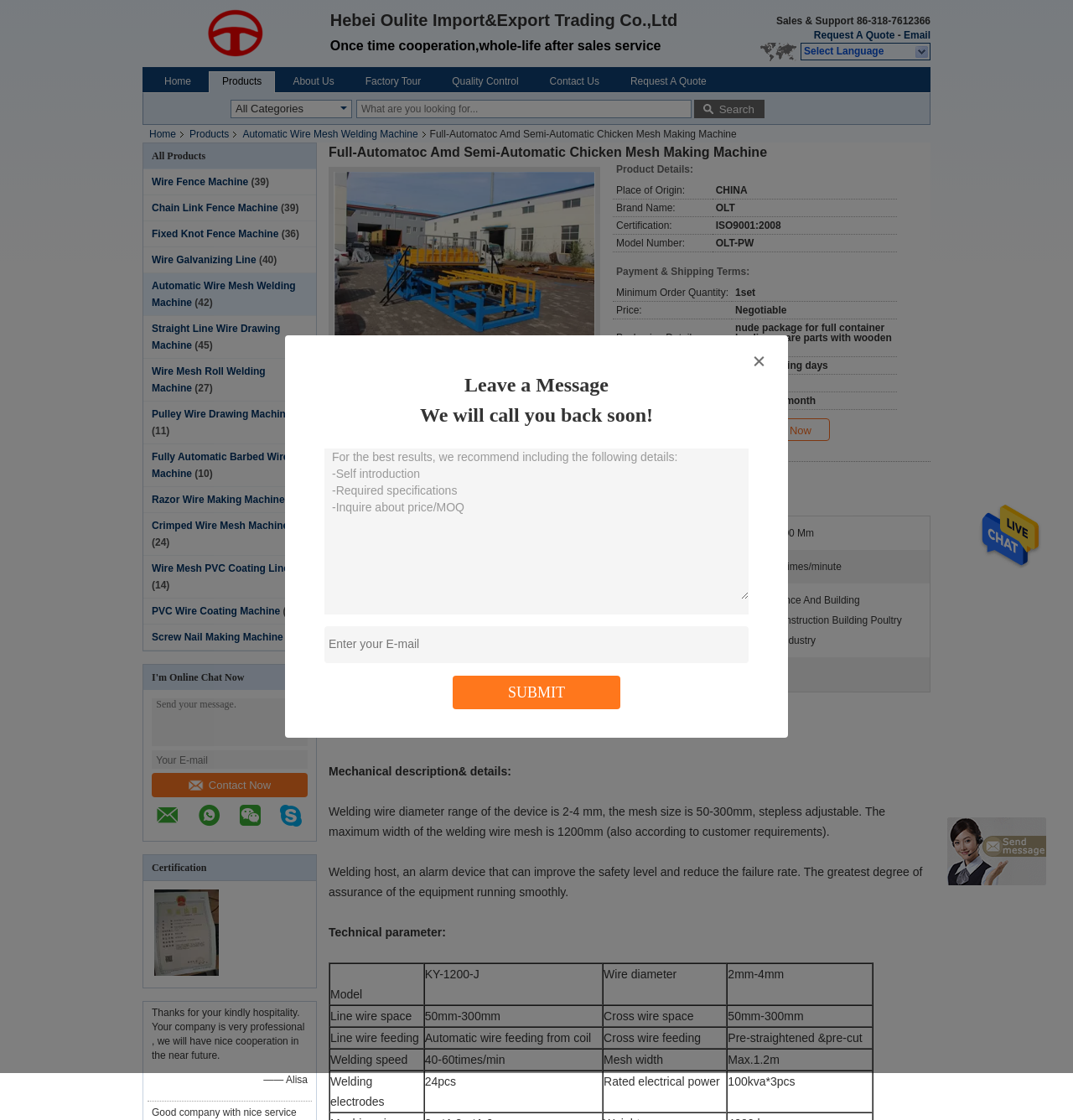How many products are listed under 'All Categories'? Analyze the screenshot and reply with just one word or a short phrase.

15